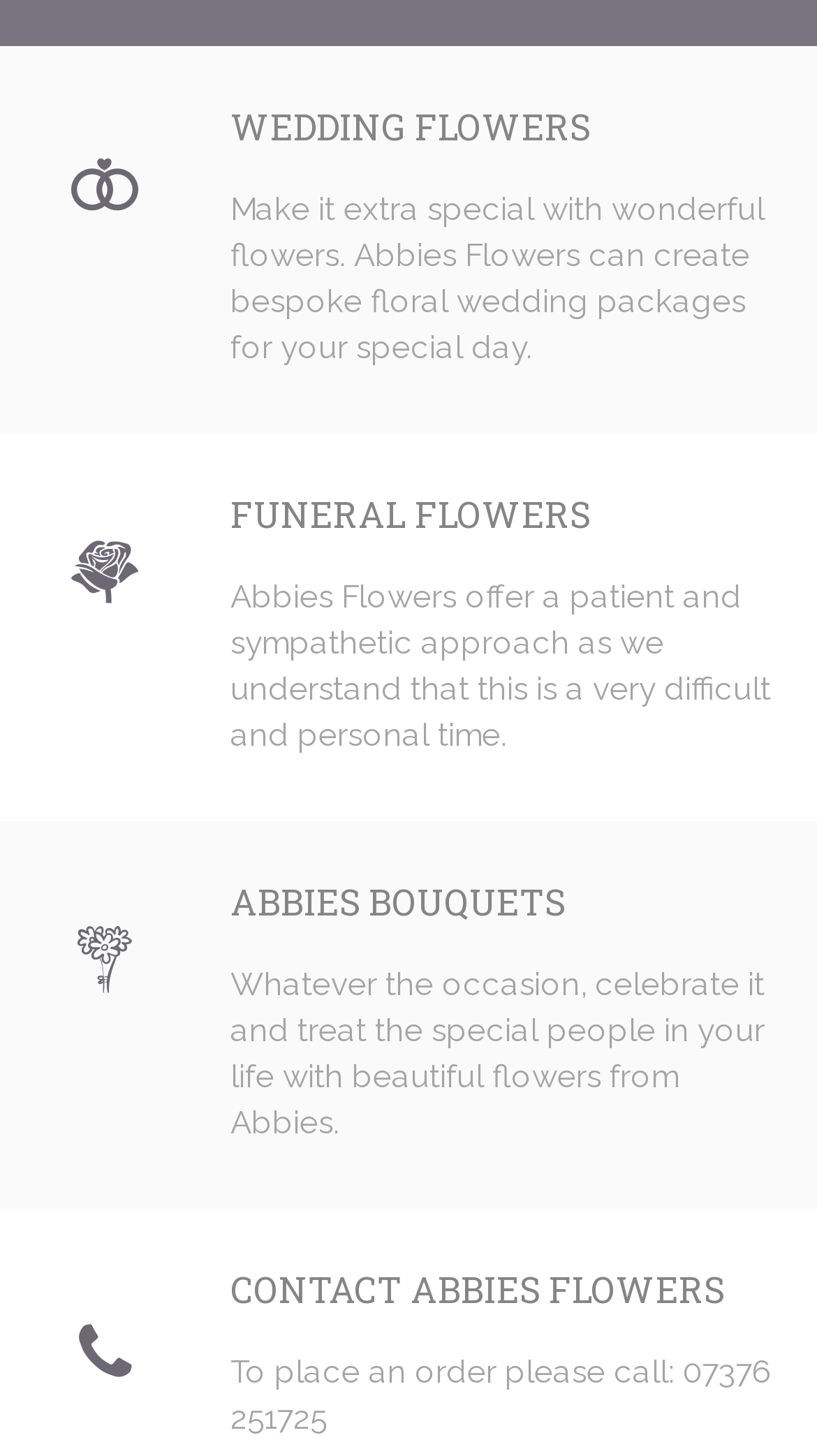Please identify the bounding box coordinates of the element on the webpage that should be clicked to follow this instruction: "Click on WEDDING FLOWERS". The bounding box coordinates should be given as four float numbers between 0 and 1, formatted as [left, top, right, bottom].

[0.282, 0.071, 0.723, 0.104]